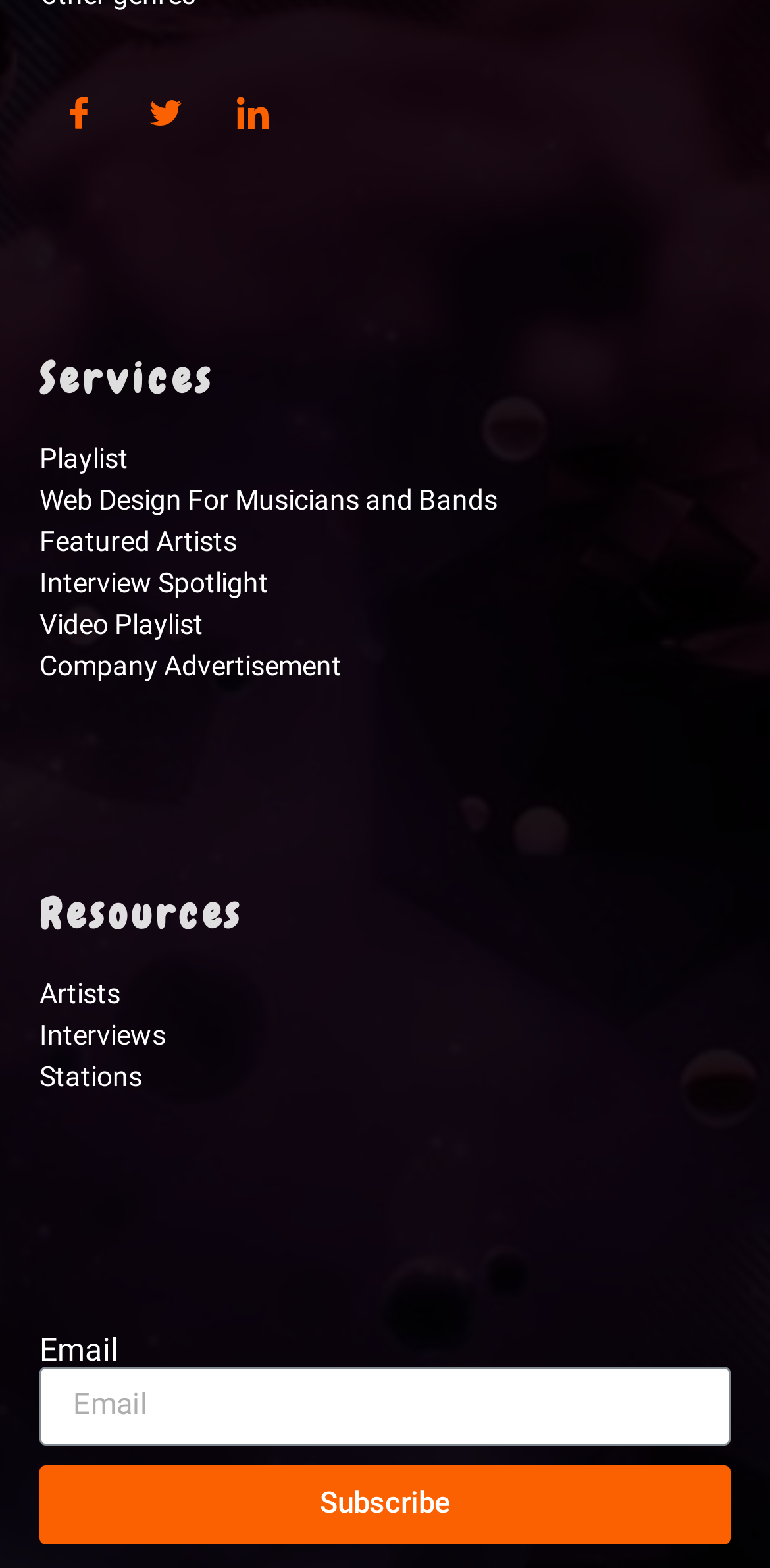Determine the bounding box coordinates of the clickable region to carry out the instruction: "hide contents".

None